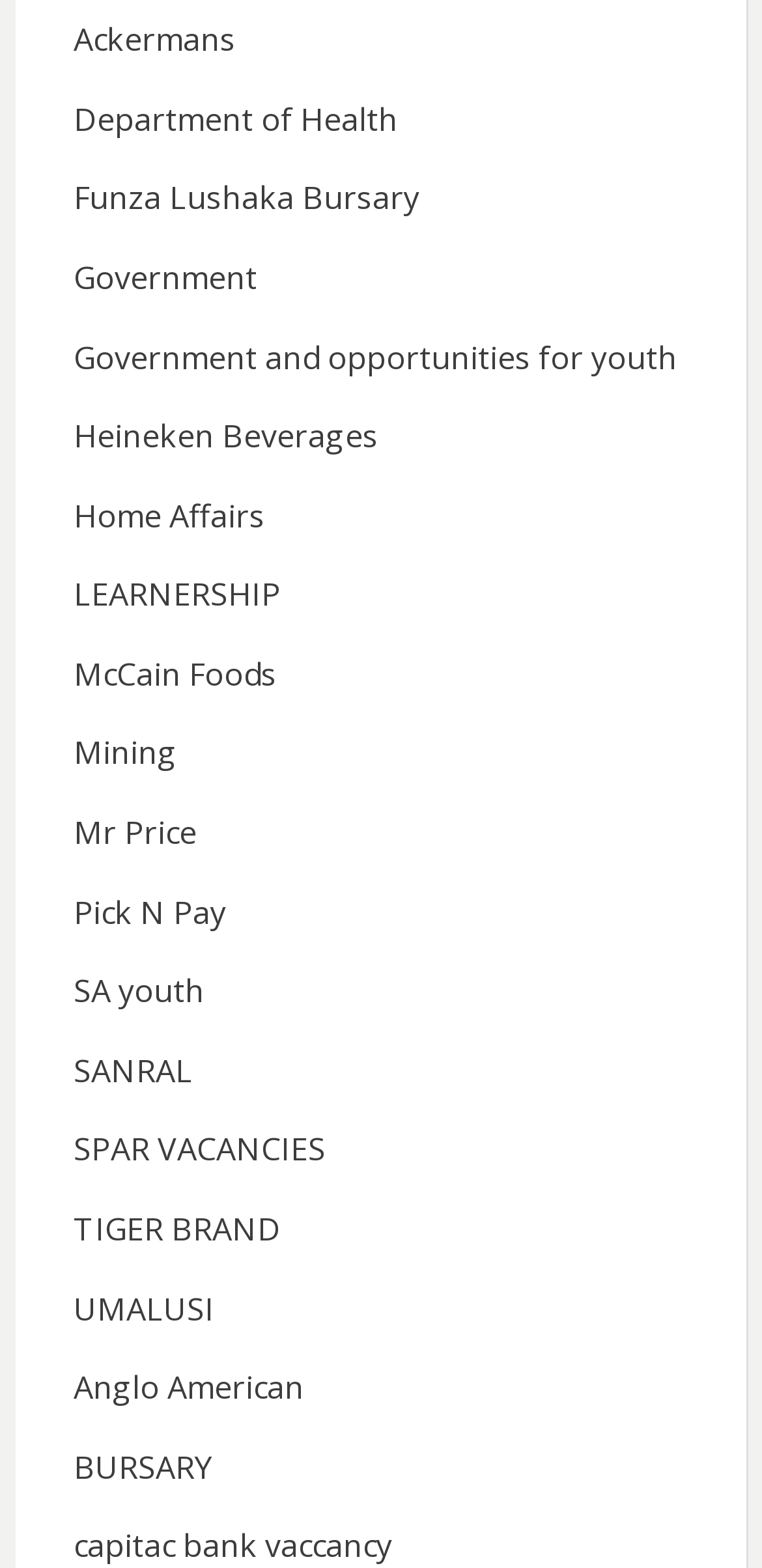Respond to the question with just a single word or phrase: 
What is the first link on the webpage?

Ackermans